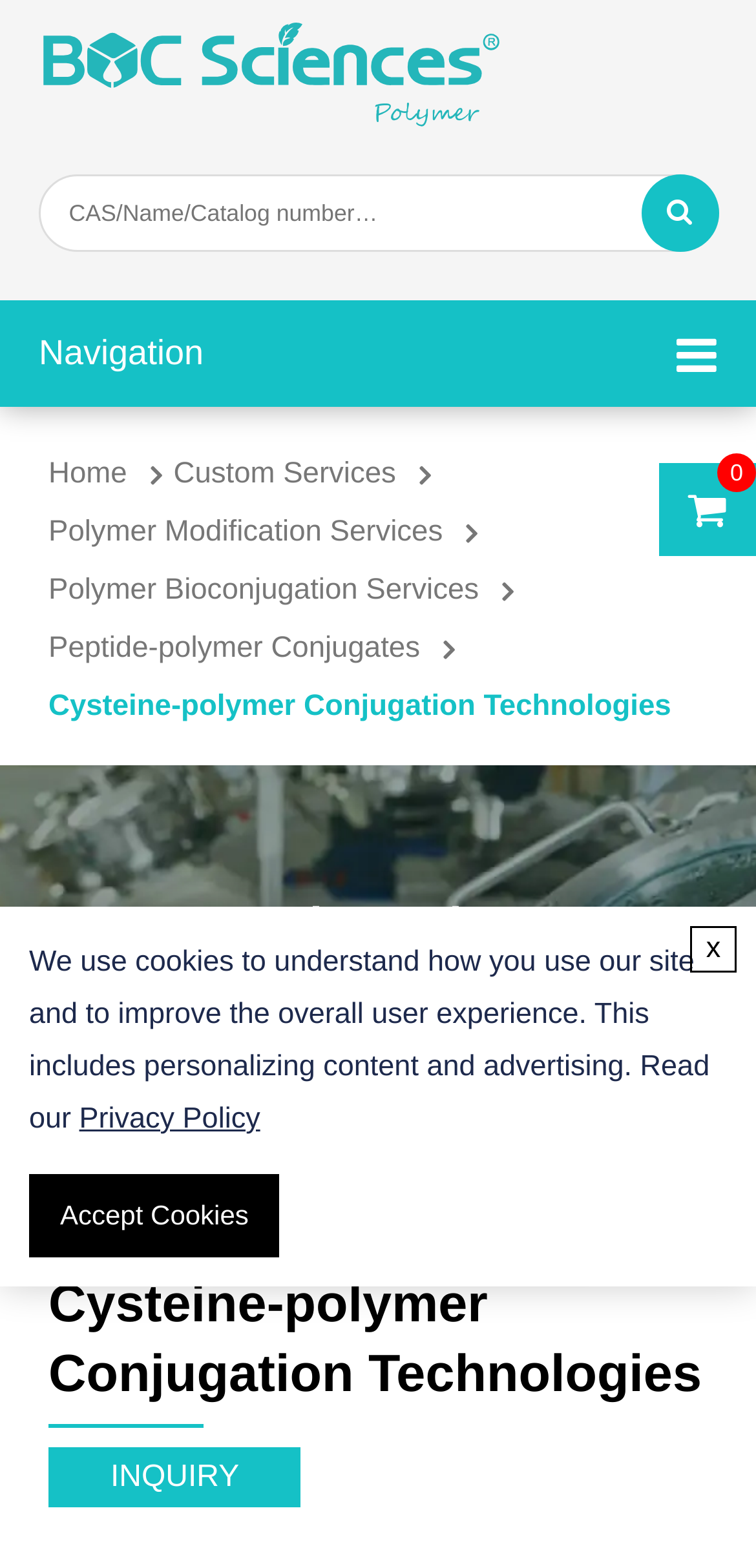Offer a meticulous description of the webpage's structure and content.

The webpage is about Cysteine-polymer Conjugation Technologies, specifically focusing on the self-assembly of peptides with polymers via thioether or disulfide bonds. 

At the top-left corner, there is a link to "Polymer" accompanied by an image with the same name. Below this, there is a textbox with a label "CAS/Name/Catalog number…" and a search button to the right. 

On the top navigation bar, there are links to "Home", "Custom Services", "Polymer Modification Services", "Polymer Bioconjugation Services", and "Peptide-polymer Conjugates". 

The main content of the webpage is headed by a title "Cysteine-polymer Conjugation Technologies" in a large font size. Below this title, there is a paragraph describing the technology, which is not explicitly stated in the provided data. 

At the bottom of the page, there is a notice about the use of cookies, with a link to the "Privacy Policy" and a button to "Accept Cookies". To the right of this notice, there is a chat window with a message "How may I help you today?" and a "We're Online!" indicator.